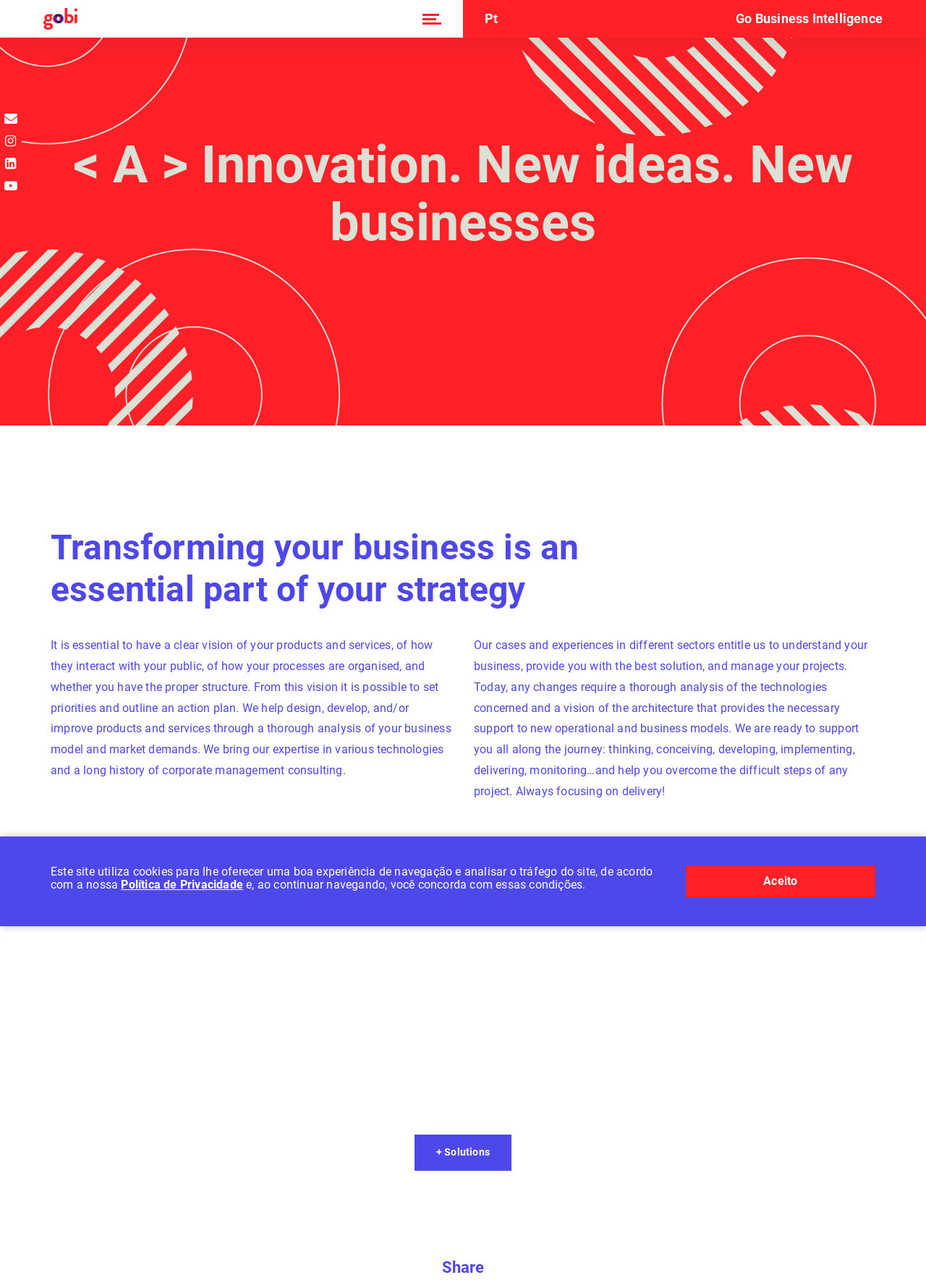Identify the bounding box coordinates for the region to click in order to carry out this instruction: "Click on the Gobi link". Provide the coordinates using four float numbers between 0 and 1, formatted as [left, top, right, bottom].

[0.047, 0.006, 0.083, 0.023]